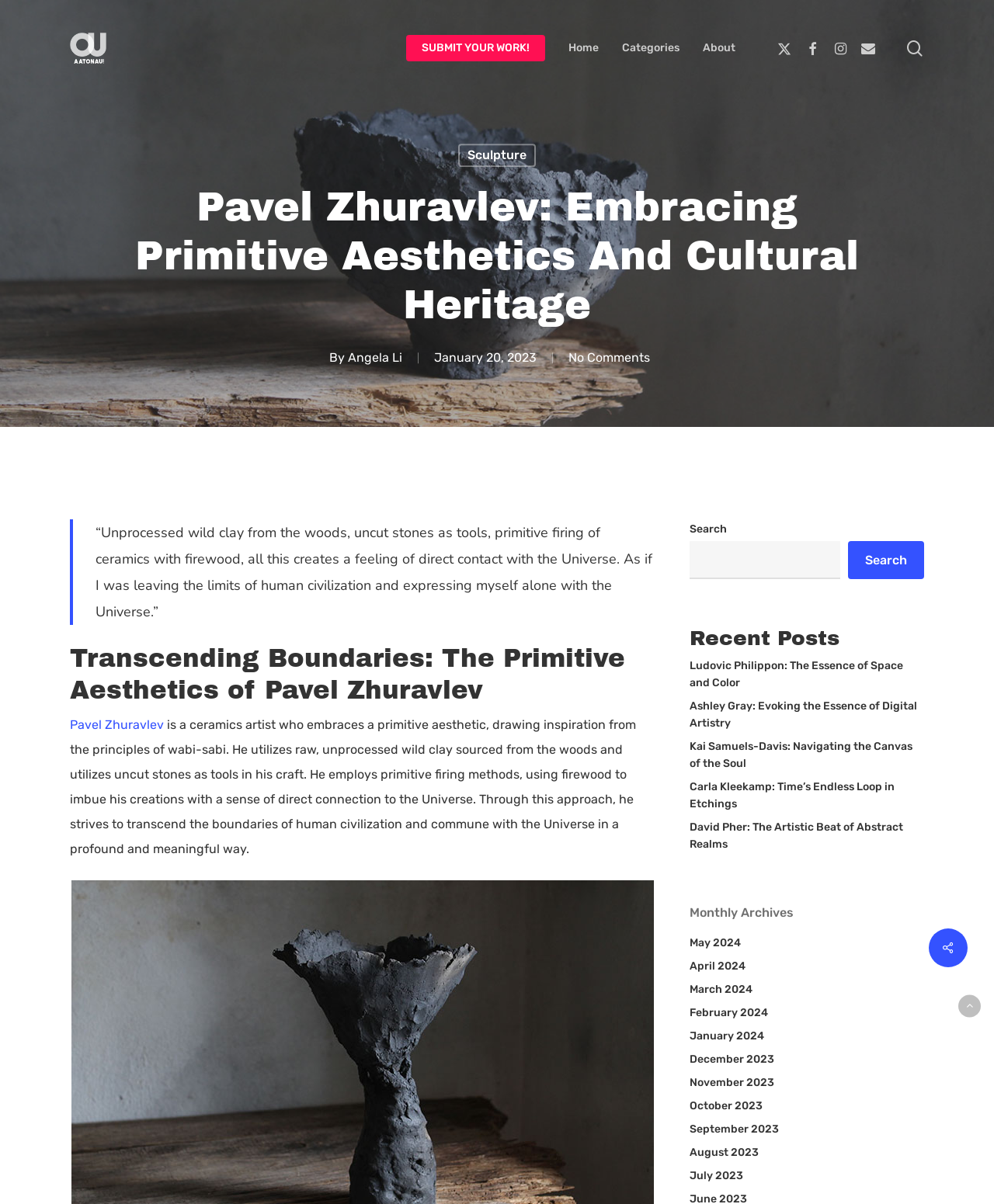Kindly determine the bounding box coordinates for the area that needs to be clicked to execute this instruction: "Check recent posts".

[0.693, 0.52, 0.93, 0.541]